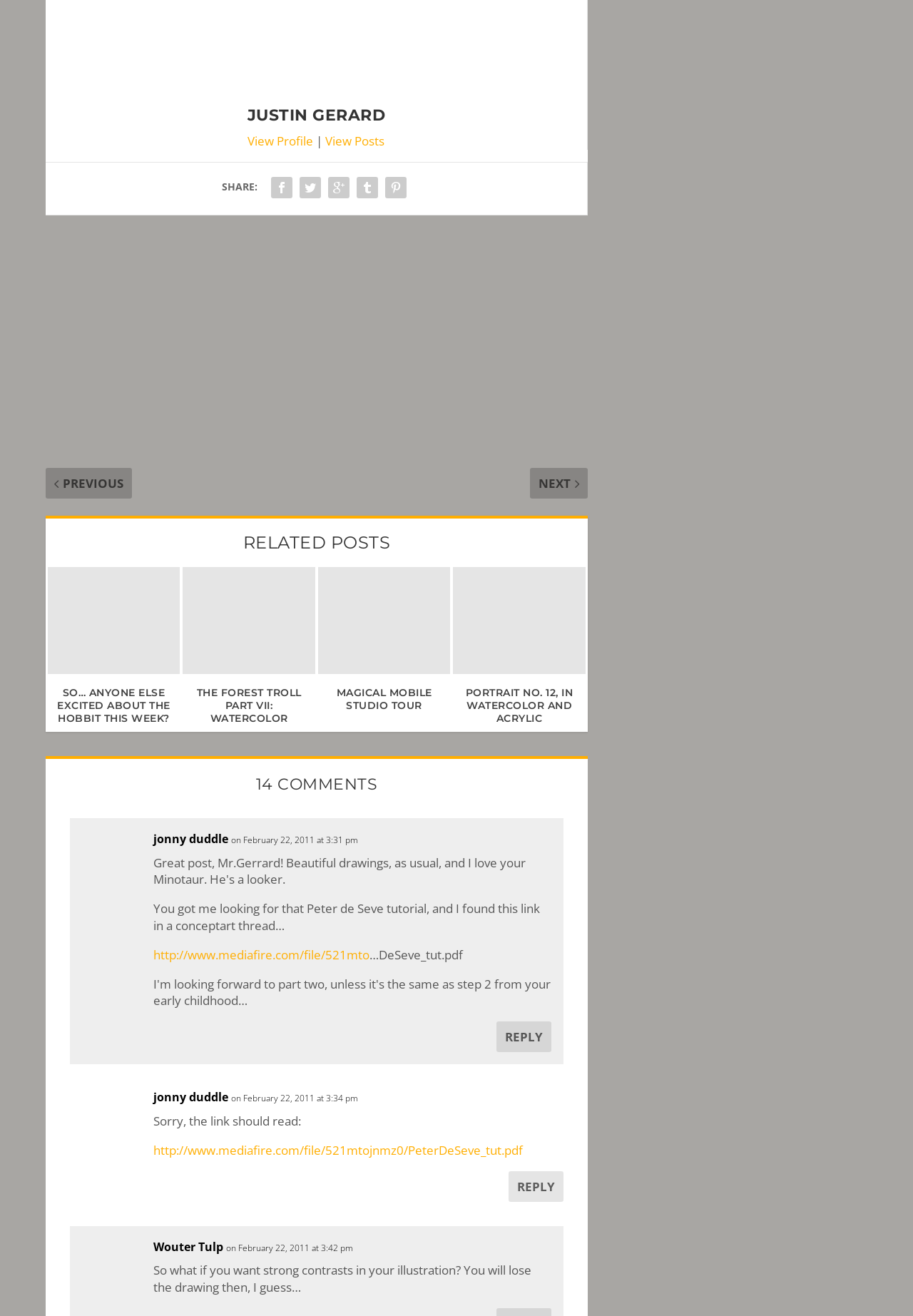Please determine the bounding box coordinates of the element's region to click in order to carry out the following instruction: "Reply to jonny duddle's comment". The coordinates should be four float numbers between 0 and 1, i.e., [left, top, right, bottom].

[0.544, 0.776, 0.604, 0.8]